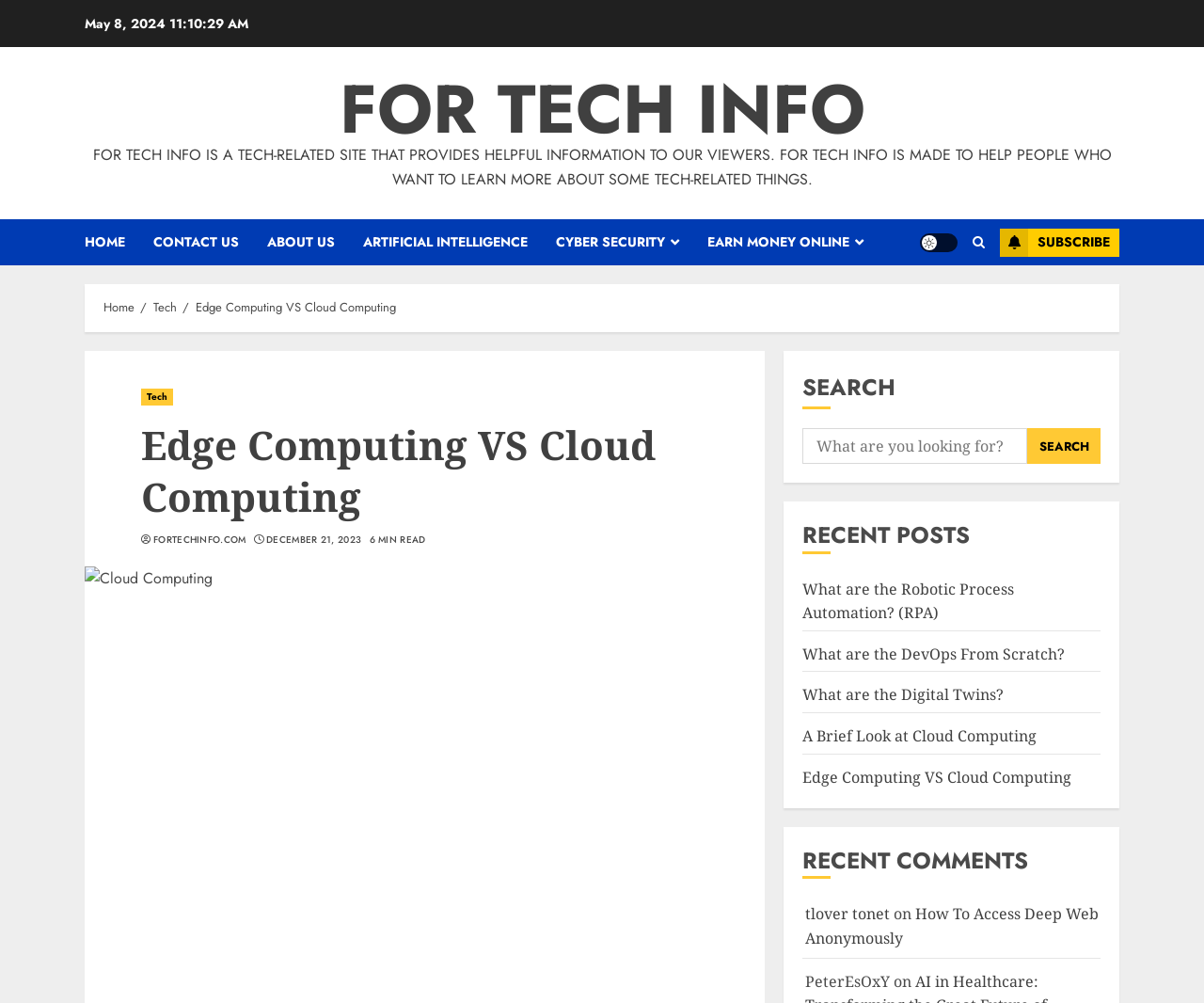What is the date of the current article?
Use the image to give a comprehensive and detailed response to the question.

The date of the current article can be found at the top of the webpage, below the title 'Edge Computing VS Cloud Computing'. It is written as 'May 8, 2024'.